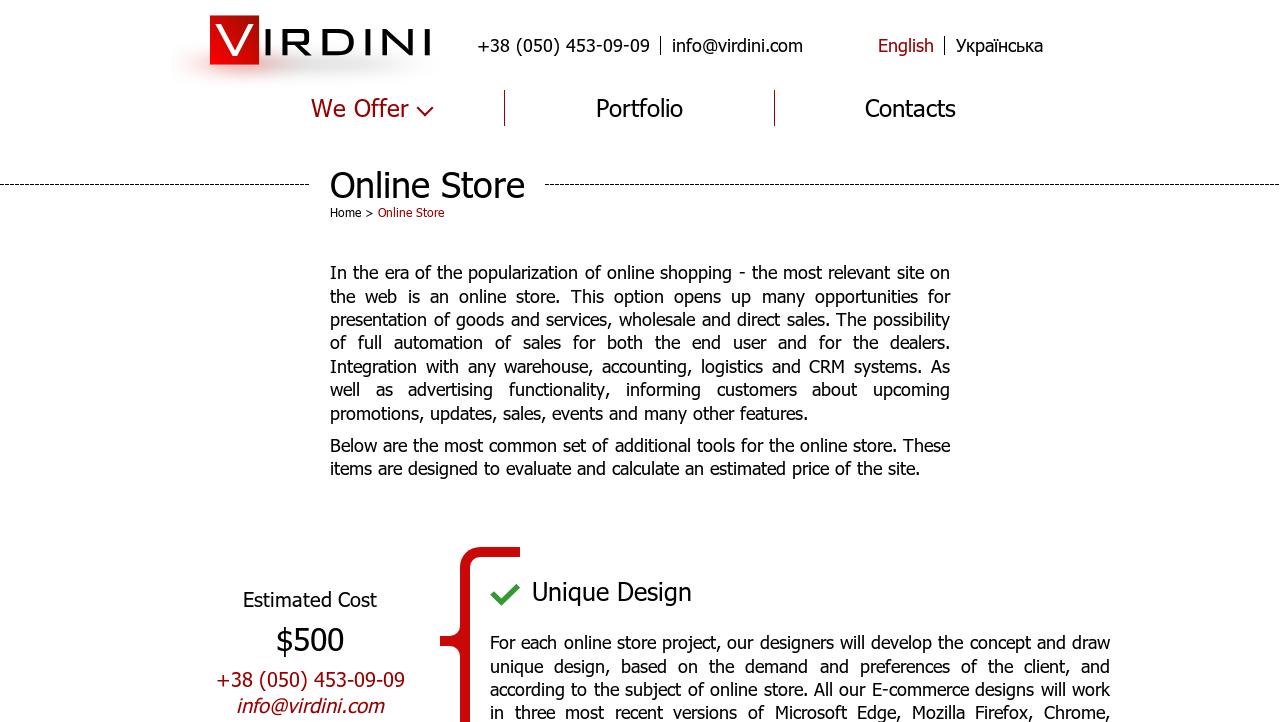Using the information in the image, could you please answer the following question in detail:
What is the purpose of an online store?

According to the text on the page, an online store opens up many opportunities for the presentation of goods and services, wholesale and direct sales, and full automation of sales for both the end user and for the dealers.